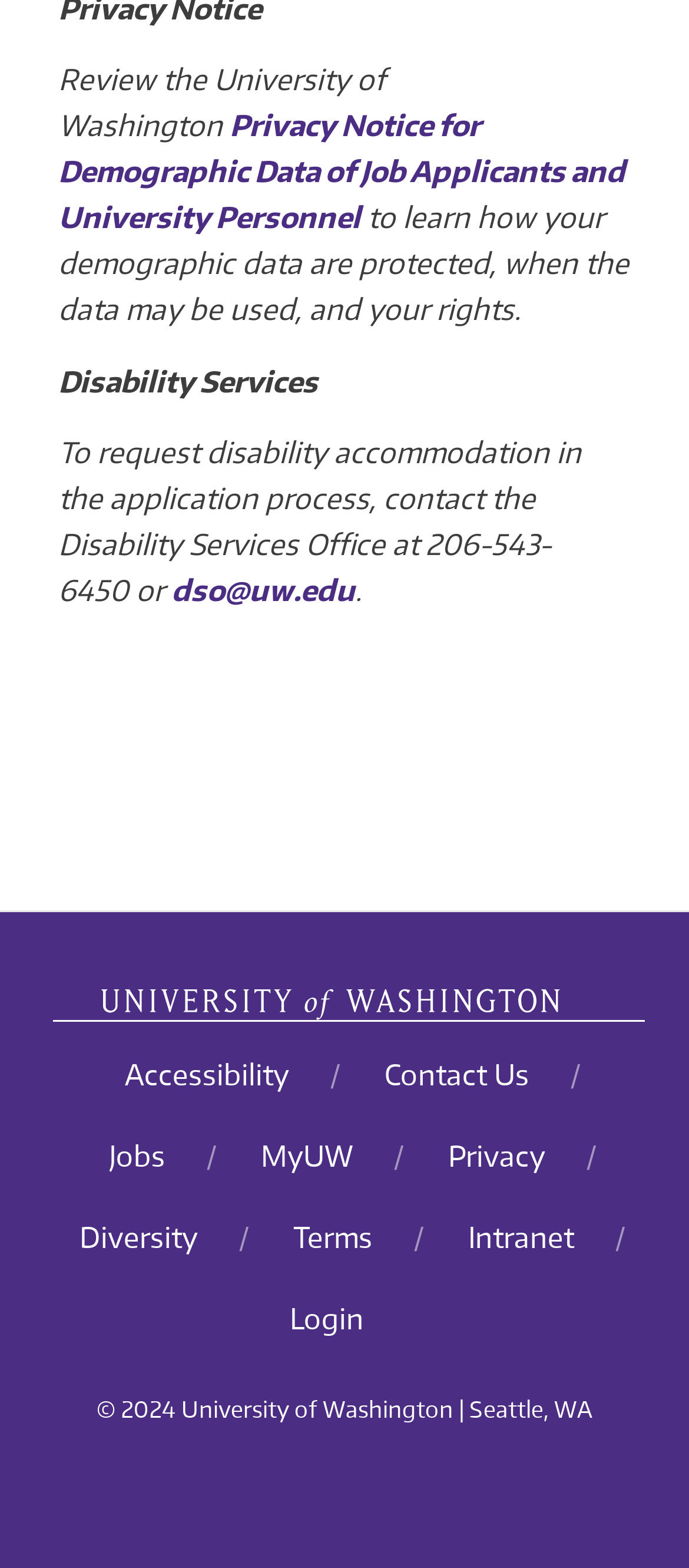What is the phone number for Disability Services Office?
Based on the screenshot, answer the question with a single word or phrase.

206-543-6450